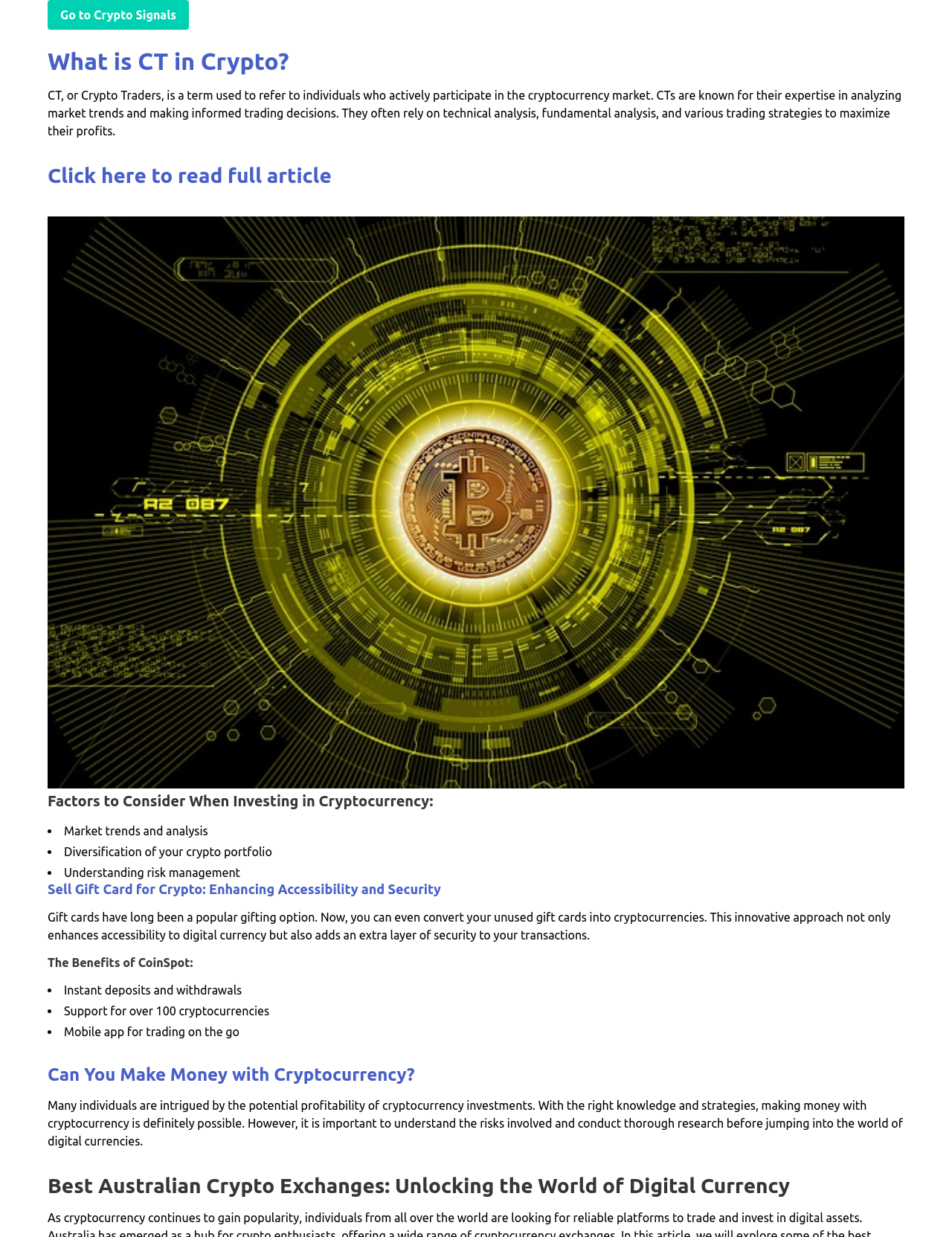Can you make money with cryptocurrency?
Using the image, respond with a single word or phrase.

Yes